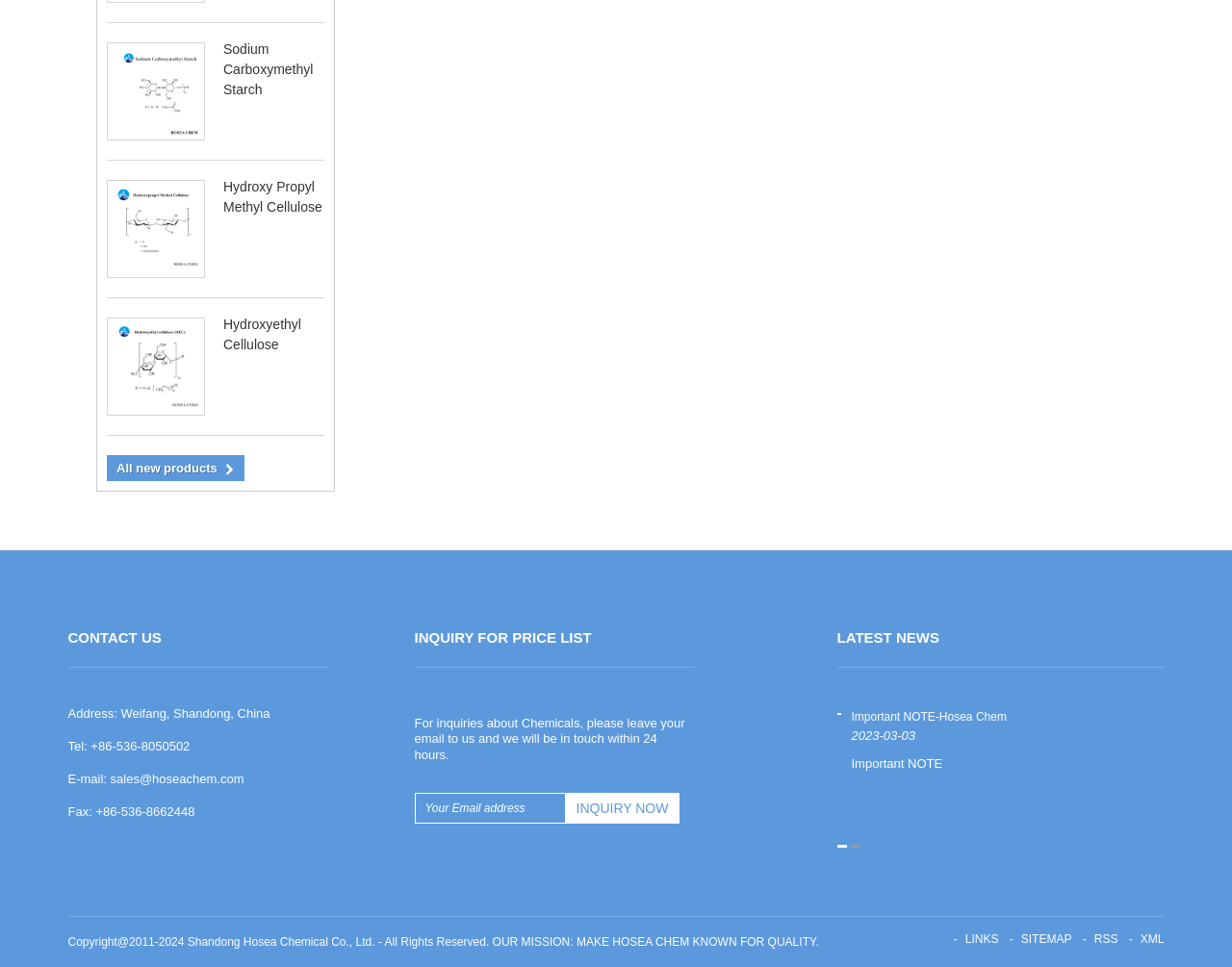Kindly provide the bounding box coordinates of the section you need to click on to fulfill the given instruction: "Click on Sodium Carboxymethyl Starch".

[0.087, 0.043, 0.166, 0.145]